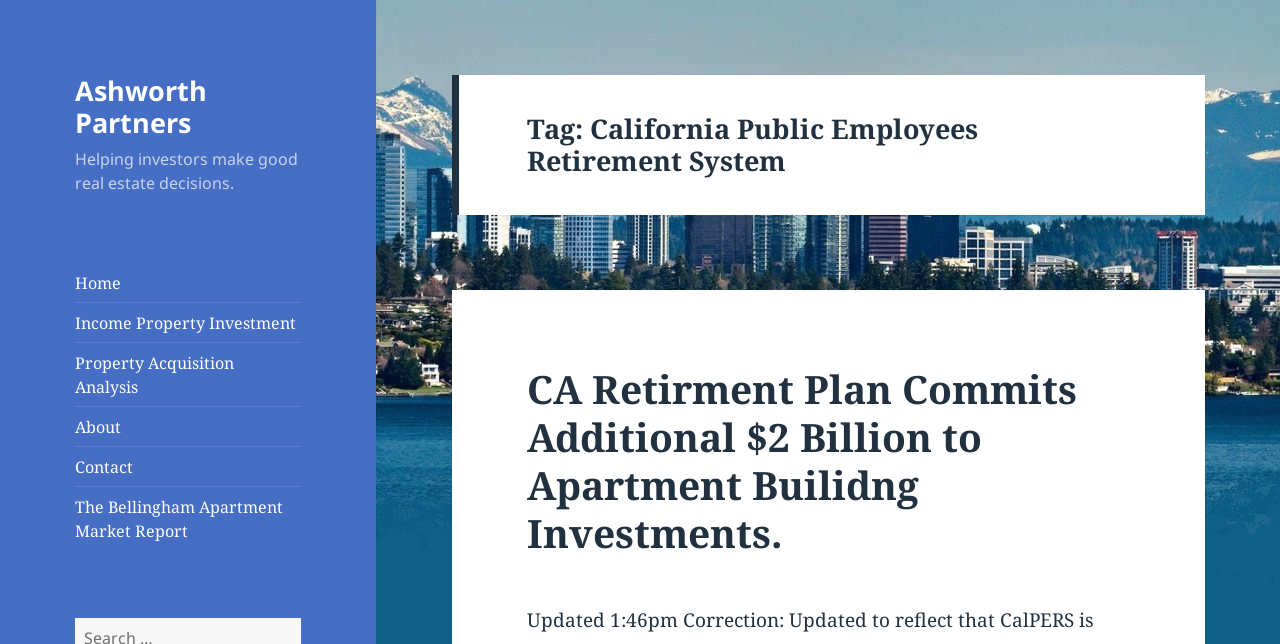What is the company's role in real estate? Look at the image and give a one-word or short phrase answer.

Investment